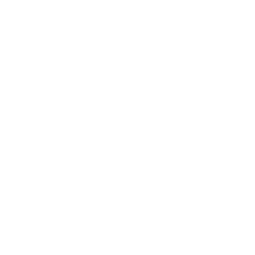Thoroughly describe the content and context of the image.

The image displays the logo of SAYACORP, characterized by its clean, modern design that reflects the company's professional identity. Positioned prominently, this logo symbolizes SAYACORP's commitment to legal and financial services, led by distinguished figures like Nafeesa Ismail. As the Head of Legal, Nafeesa brings over 18 years of diverse legal expertise, enhancing the firm’s reputation in sectors such as Banking, Corporate Law, and Mergers and Acquisitions. The logo is central to the company's branding and serves as a visual representation of its core values and mission in the competitive landscape of legal and financial services.